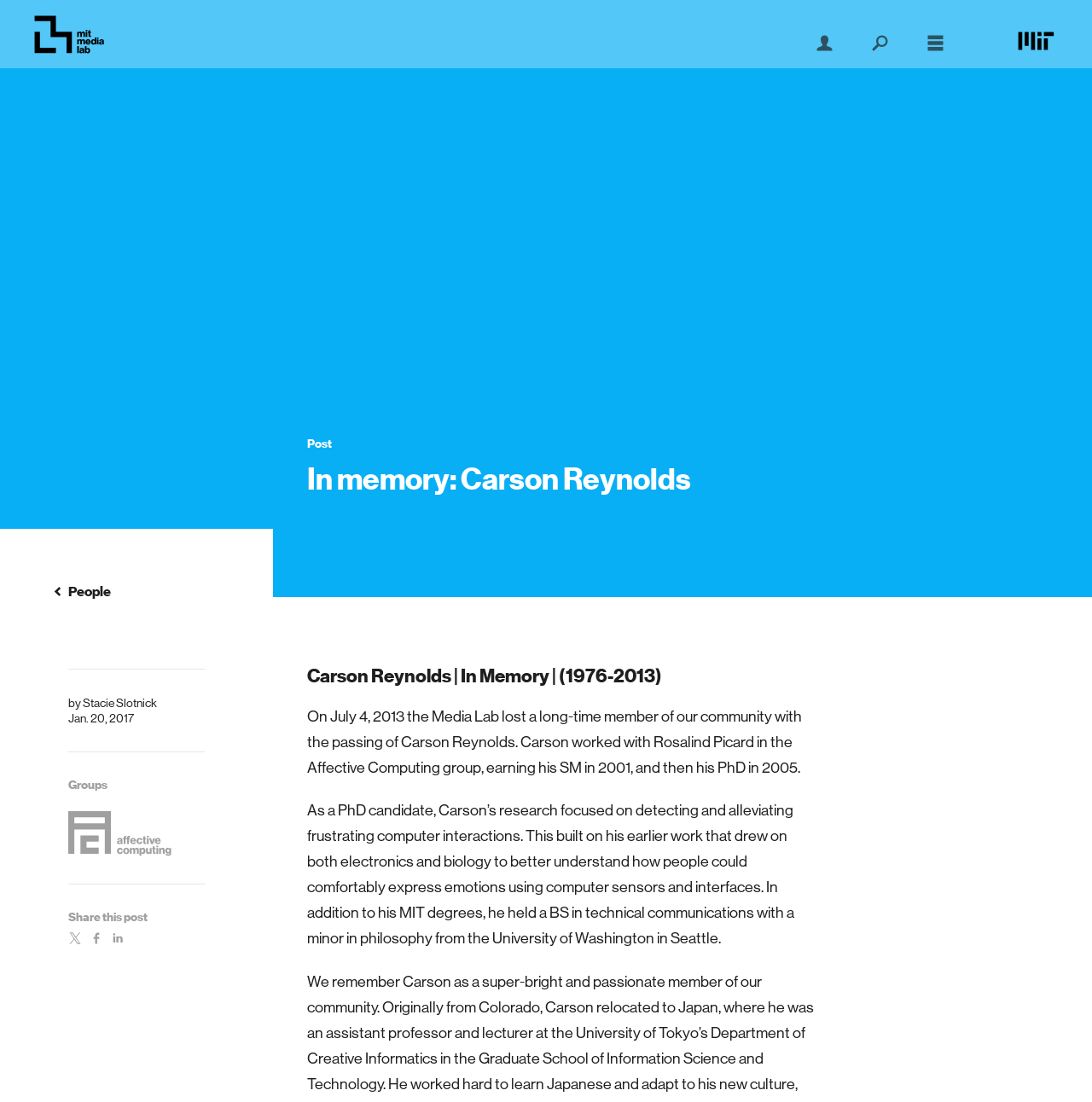Give a one-word or short-phrase answer to the following question: 
What is Carson Reynolds' occupation?

Researcher